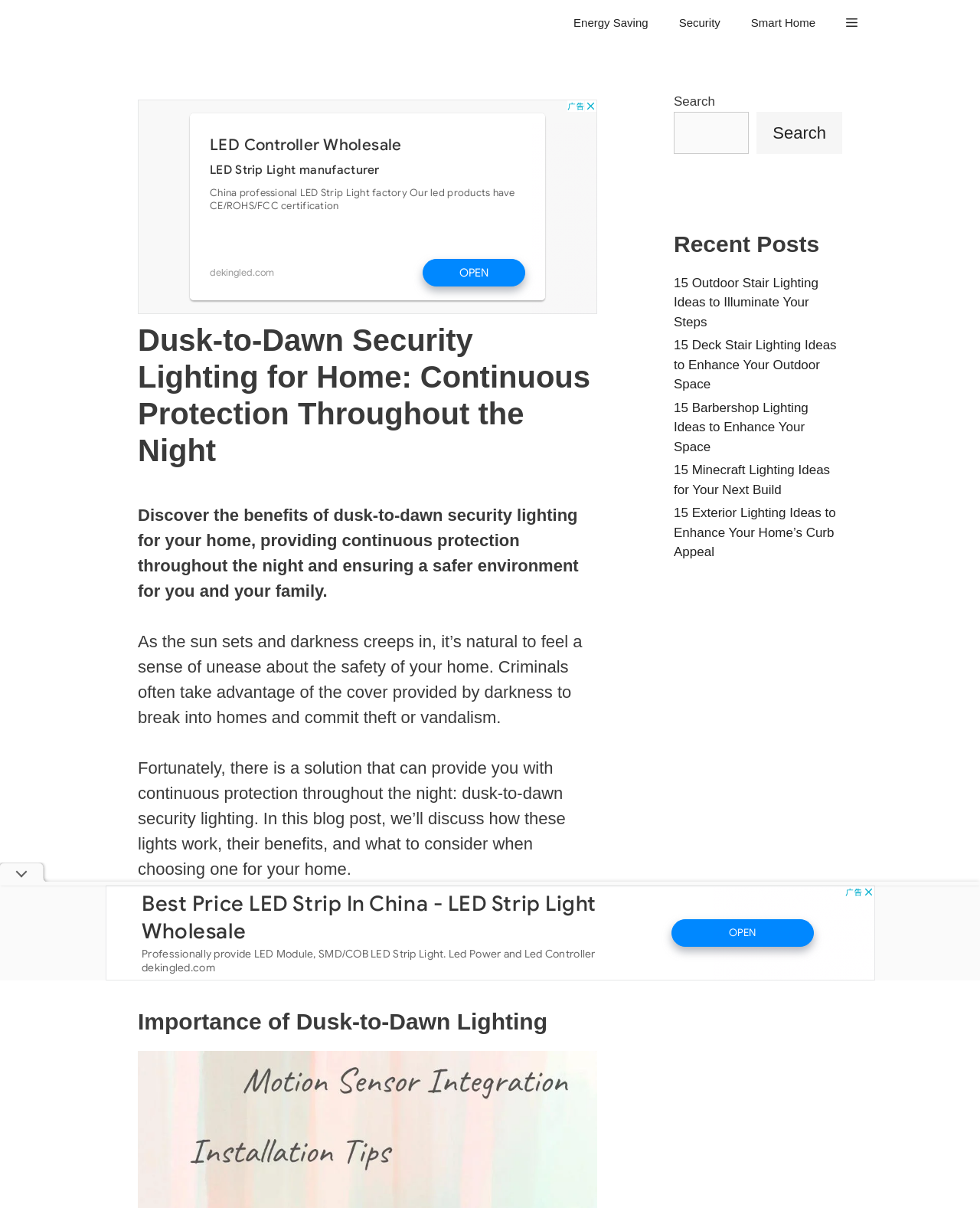Please answer the following question using a single word or phrase: 
What is the feeling people may experience when darkness falls?

Sense of unease